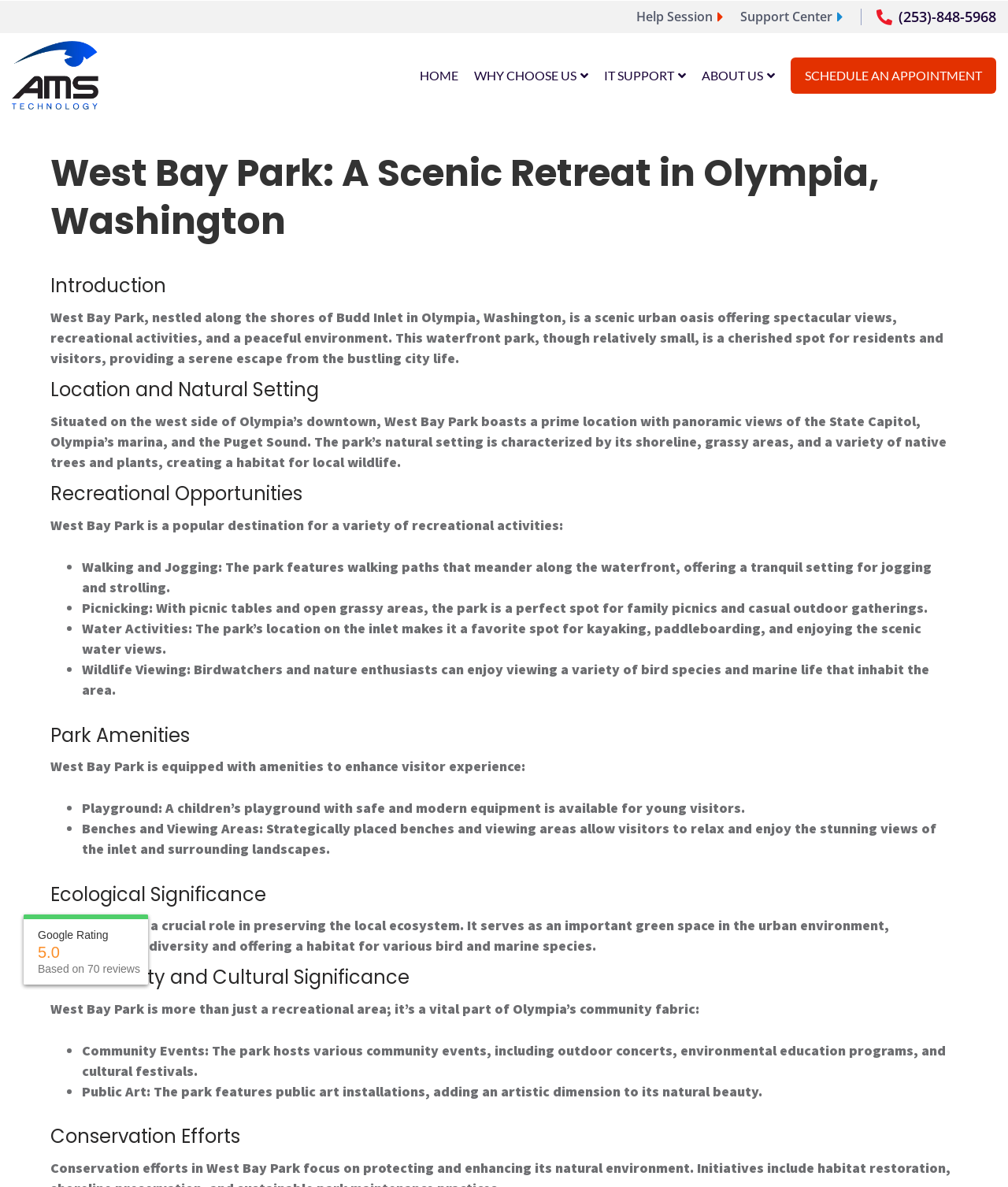What is the main heading displayed on the webpage? Please provide the text.

West Bay Park: A Scenic Retreat in Olympia, Washington